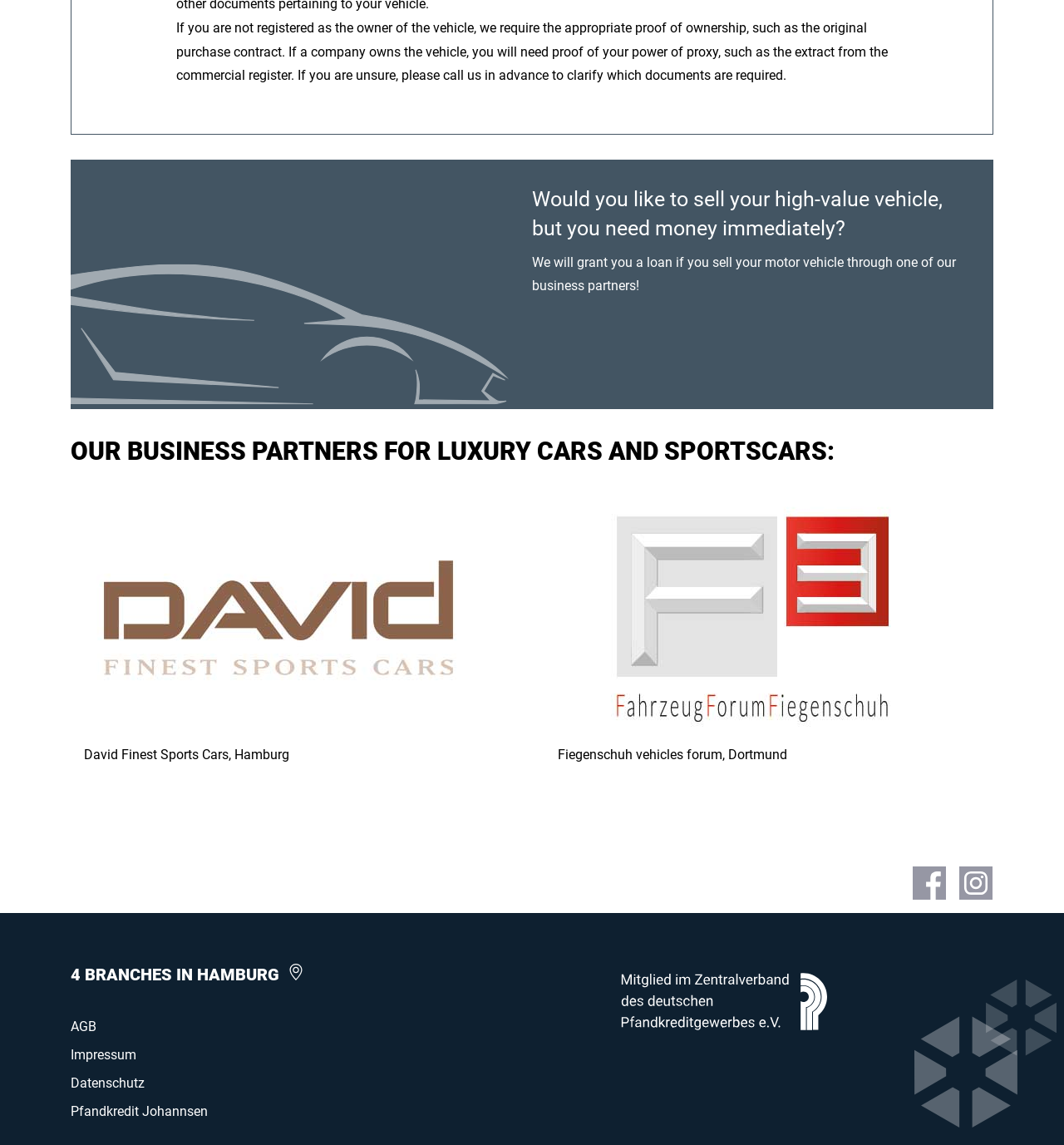Please specify the bounding box coordinates of the clickable region necessary for completing the following instruction: "View the Datenschutz page". The coordinates must consist of four float numbers between 0 and 1, i.e., [left, top, right, bottom].

[0.066, 0.939, 0.136, 0.953]